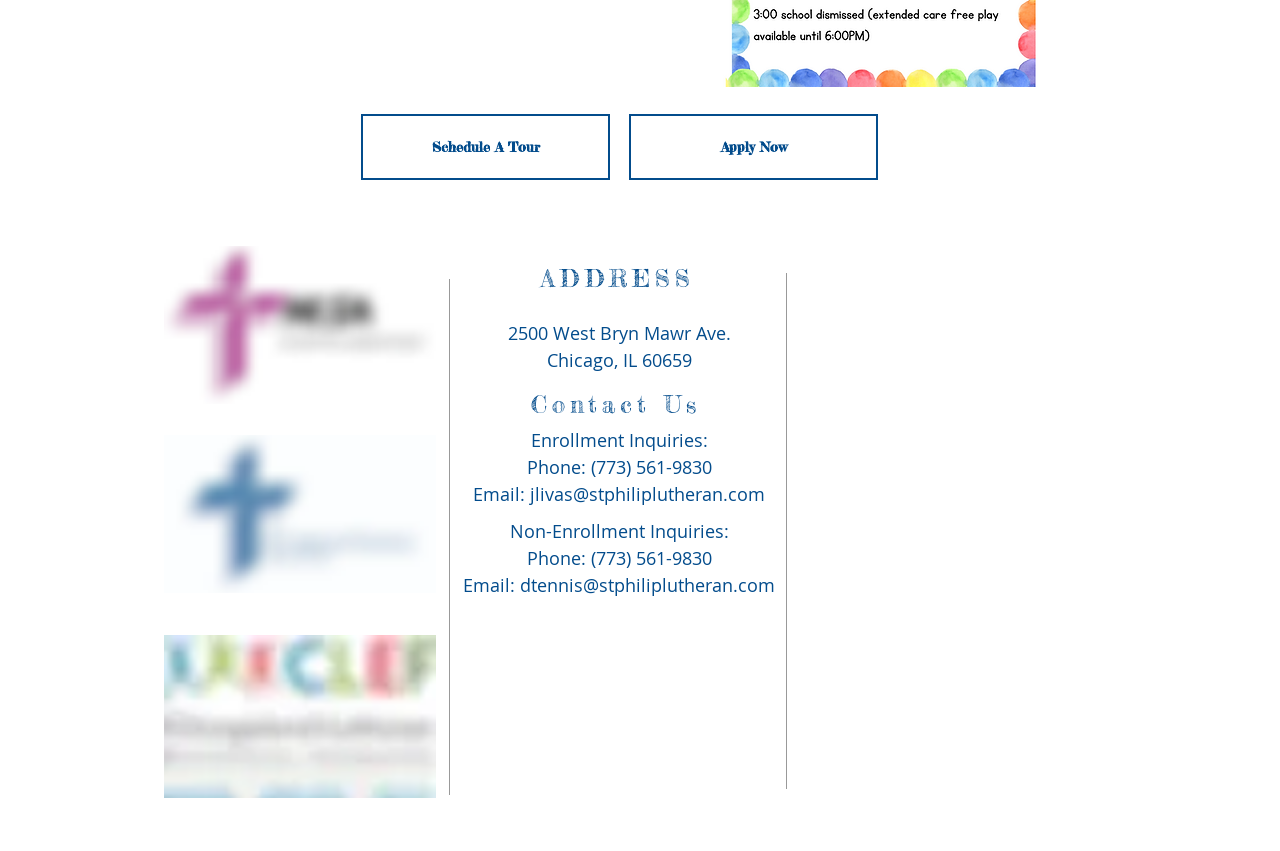Please provide a comprehensive response to the question below by analyzing the image: 
How many phone numbers are listed for contact?

I counted the phone numbers listed under 'Enrollment Inquiries' and 'Non-Enrollment Inquiries', and found two phone numbers: (773) 561-9830.